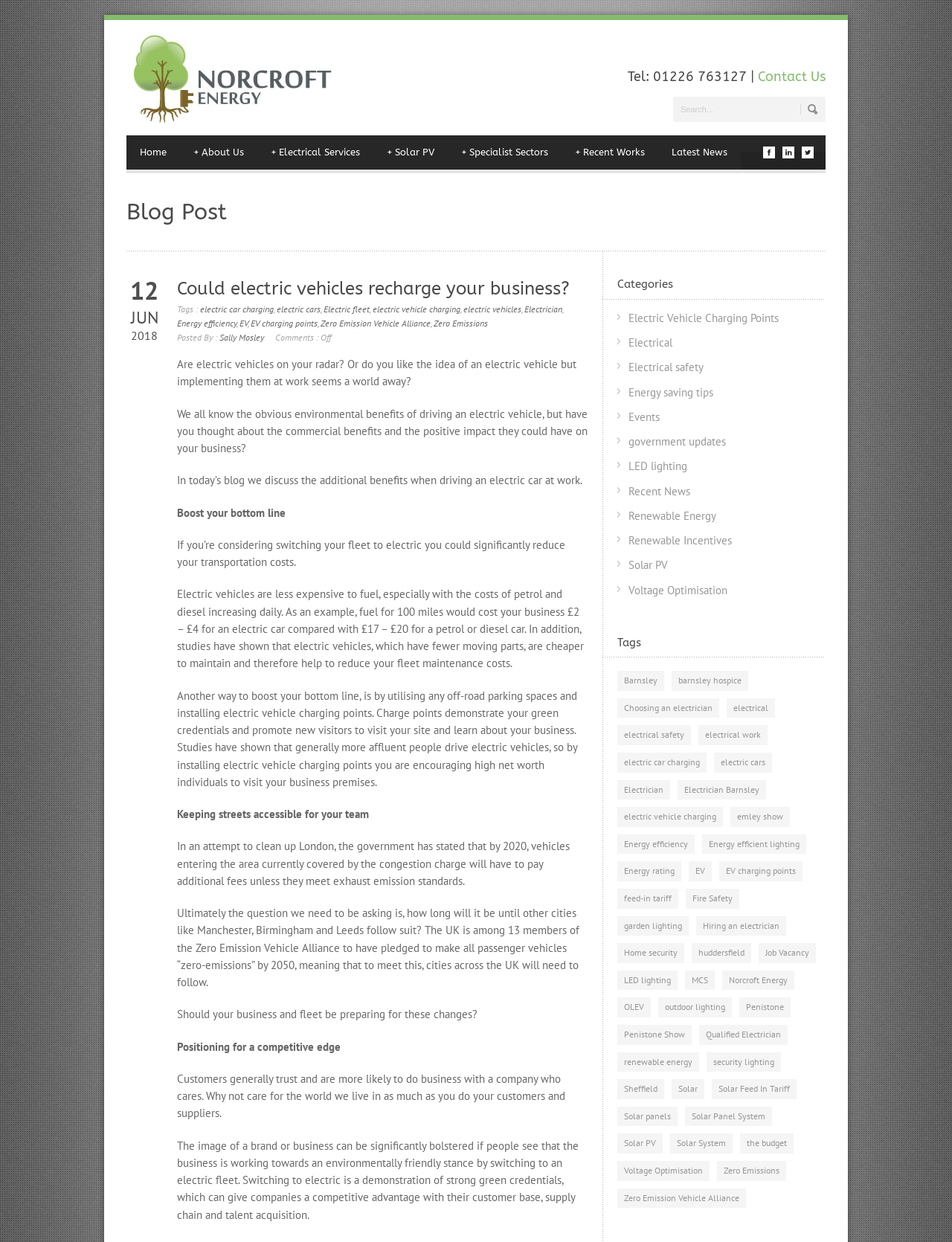From the webpage screenshot, predict the bounding box of the UI element that matches this description: "Sheffield".

[0.648, 0.869, 0.698, 0.885]